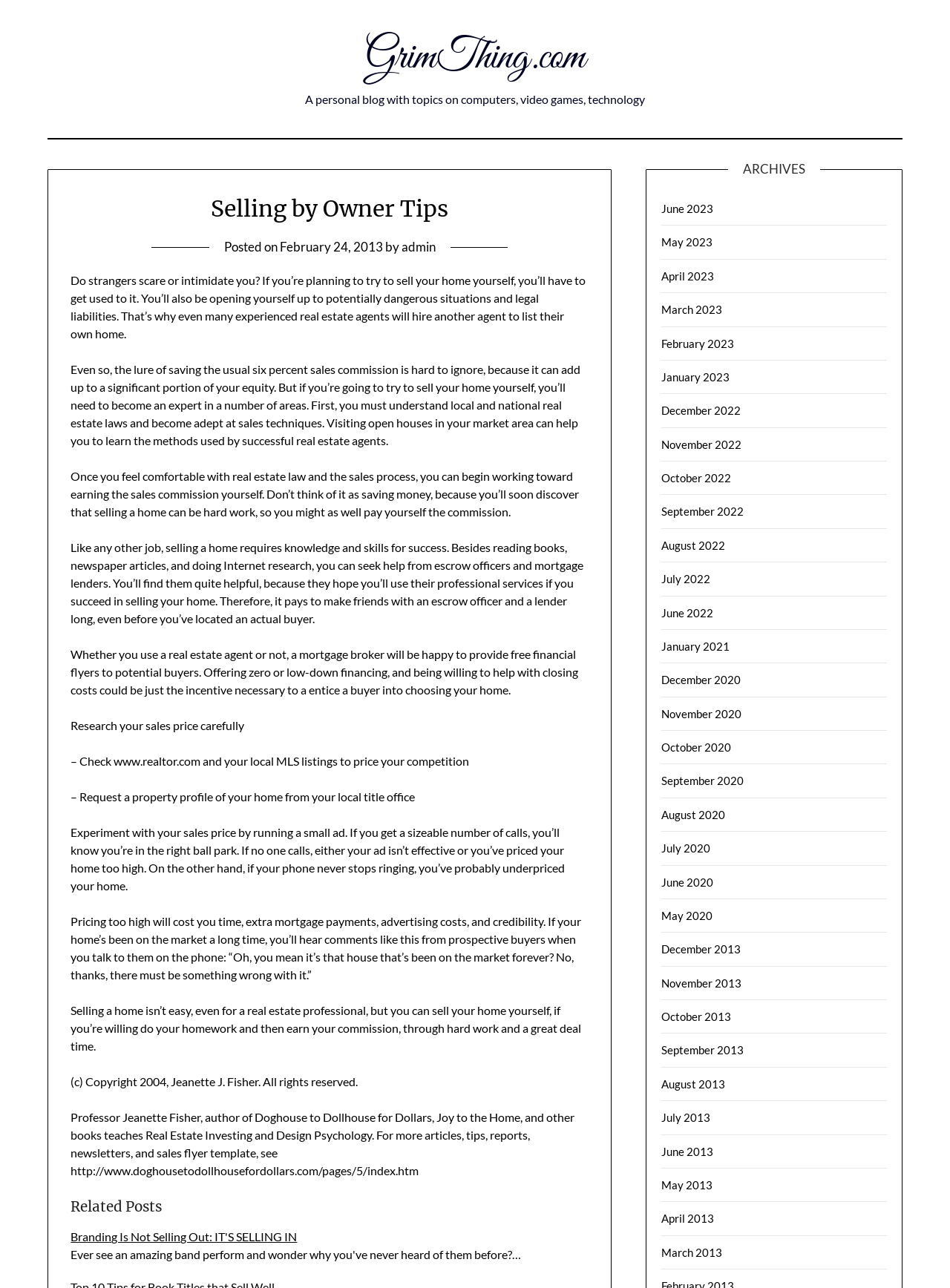Locate the bounding box coordinates of the area that needs to be clicked to fulfill the following instruction: "Visit ARCHIVES". The coordinates should be in the format of four float numbers between 0 and 1, namely [left, top, right, bottom].

[0.767, 0.125, 0.863, 0.138]